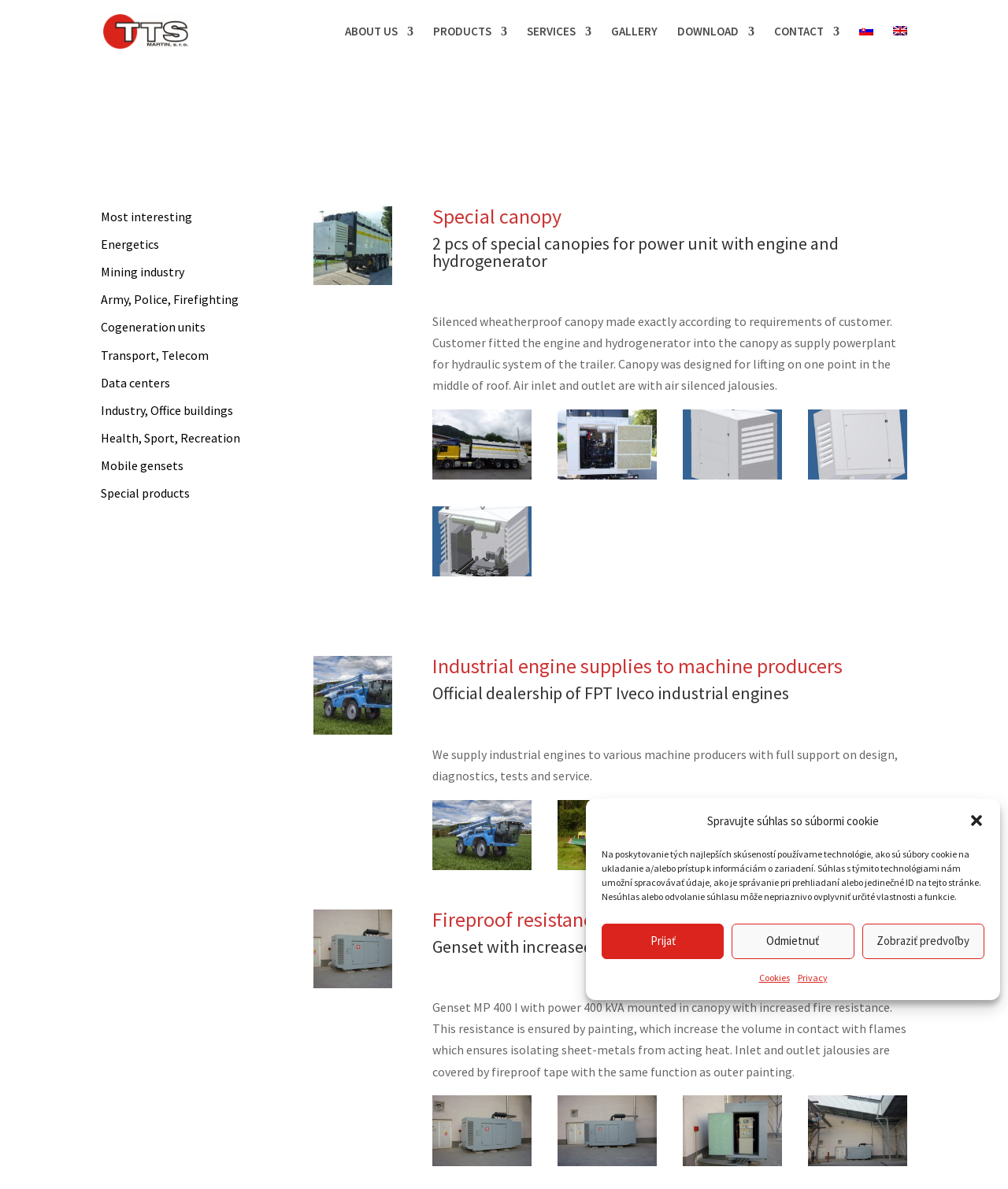Give a one-word or short-phrase answer to the following question: 
How many articles are on this webpage?

3